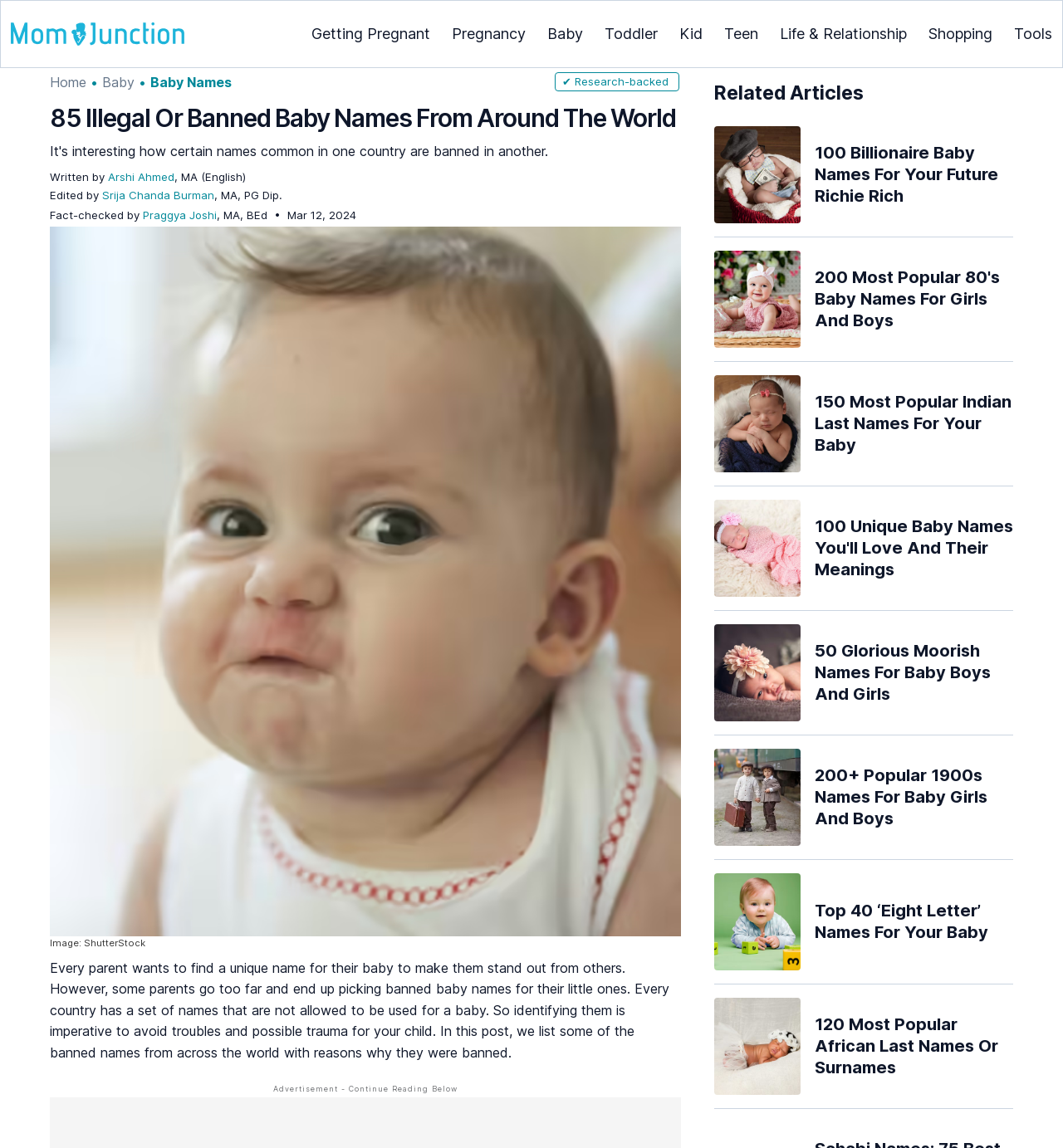What is the image description below the main image?
Look at the screenshot and give a one-word or phrase answer.

Image: ShutterStock